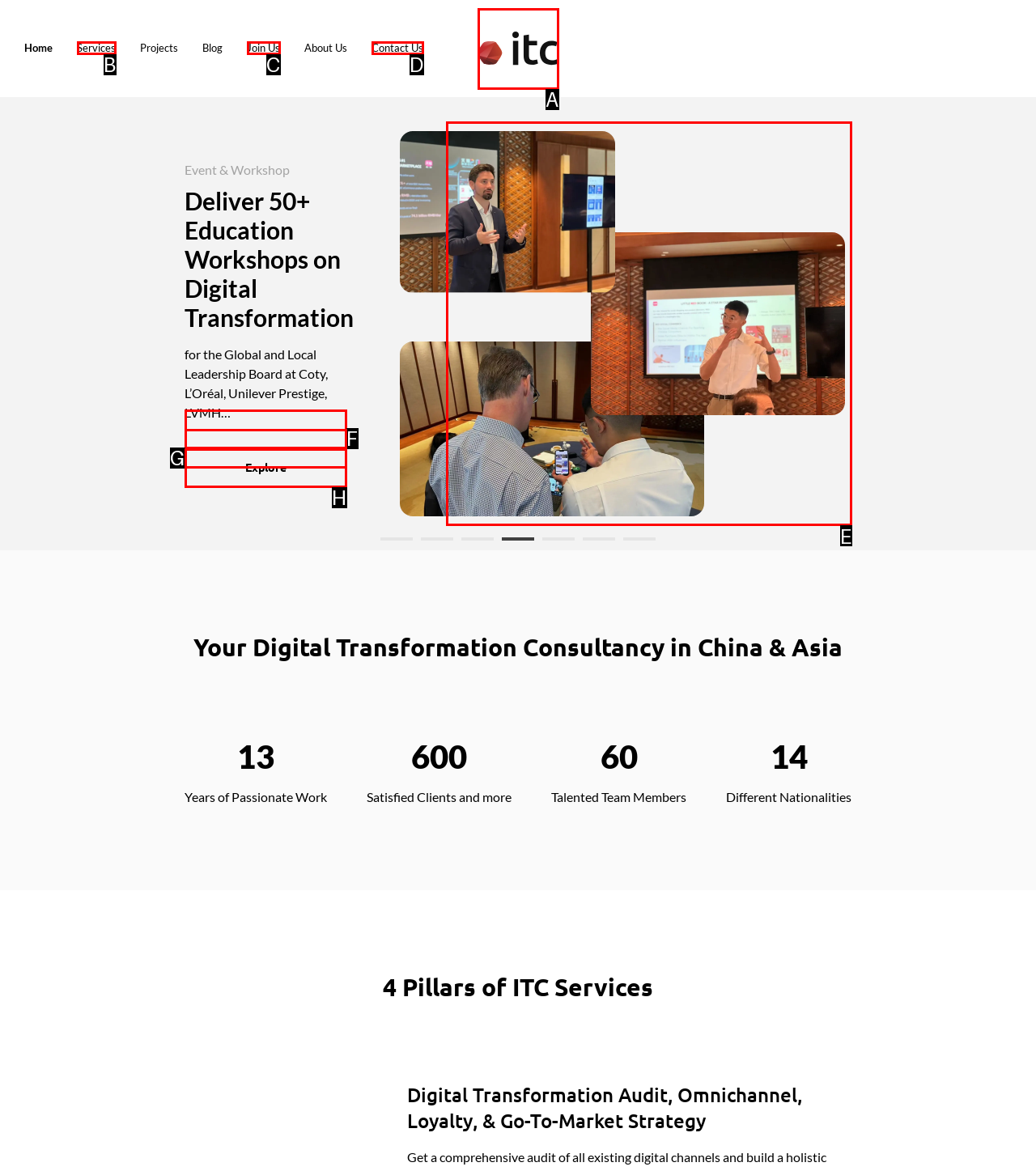Point out the HTML element I should click to achieve the following task: View the 'Award 2023' image Provide the letter of the selected option from the choices.

E